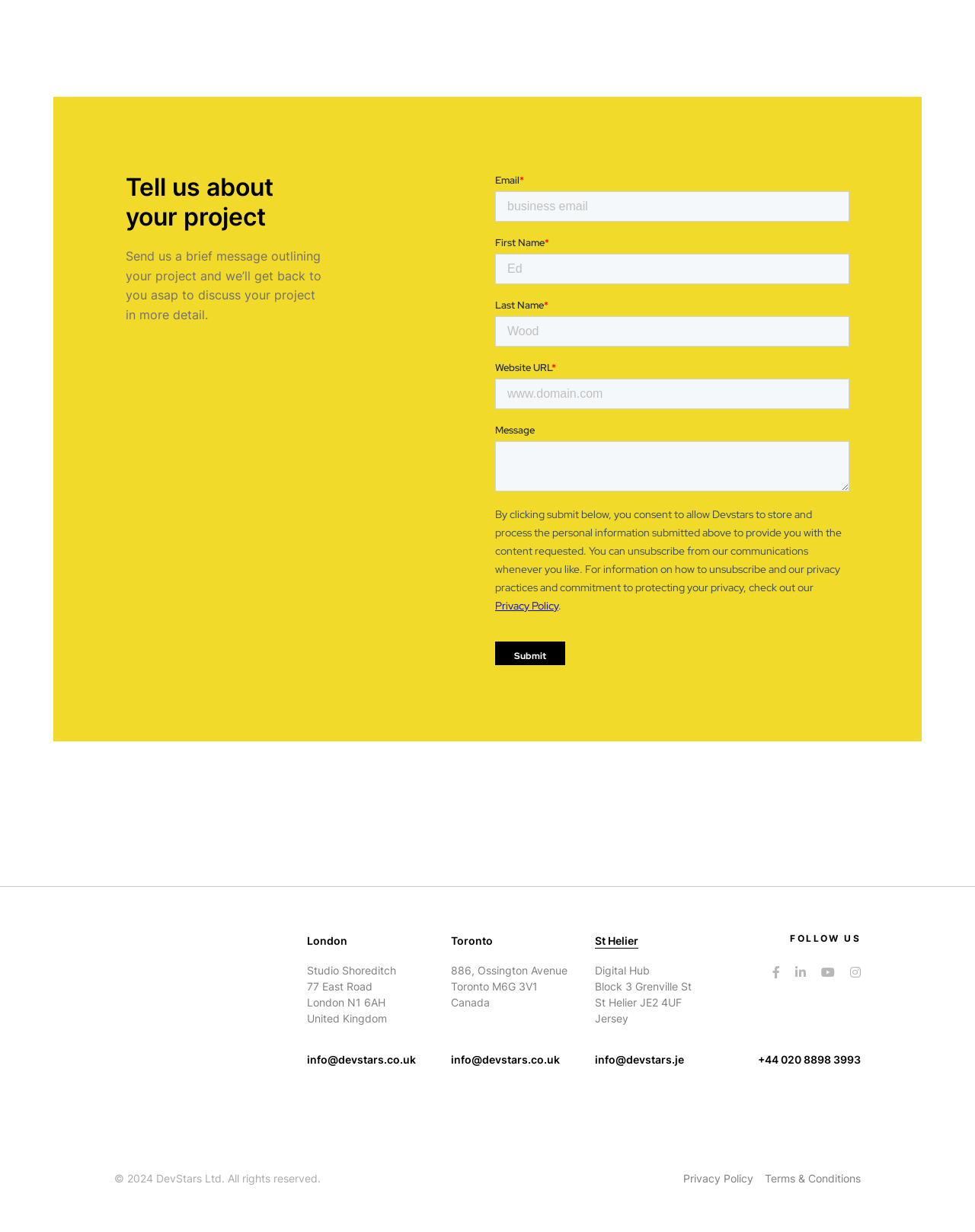Provide the bounding box coordinates of the UI element this sentence describes: "alt="Powered by Semantic MediaWiki"".

None